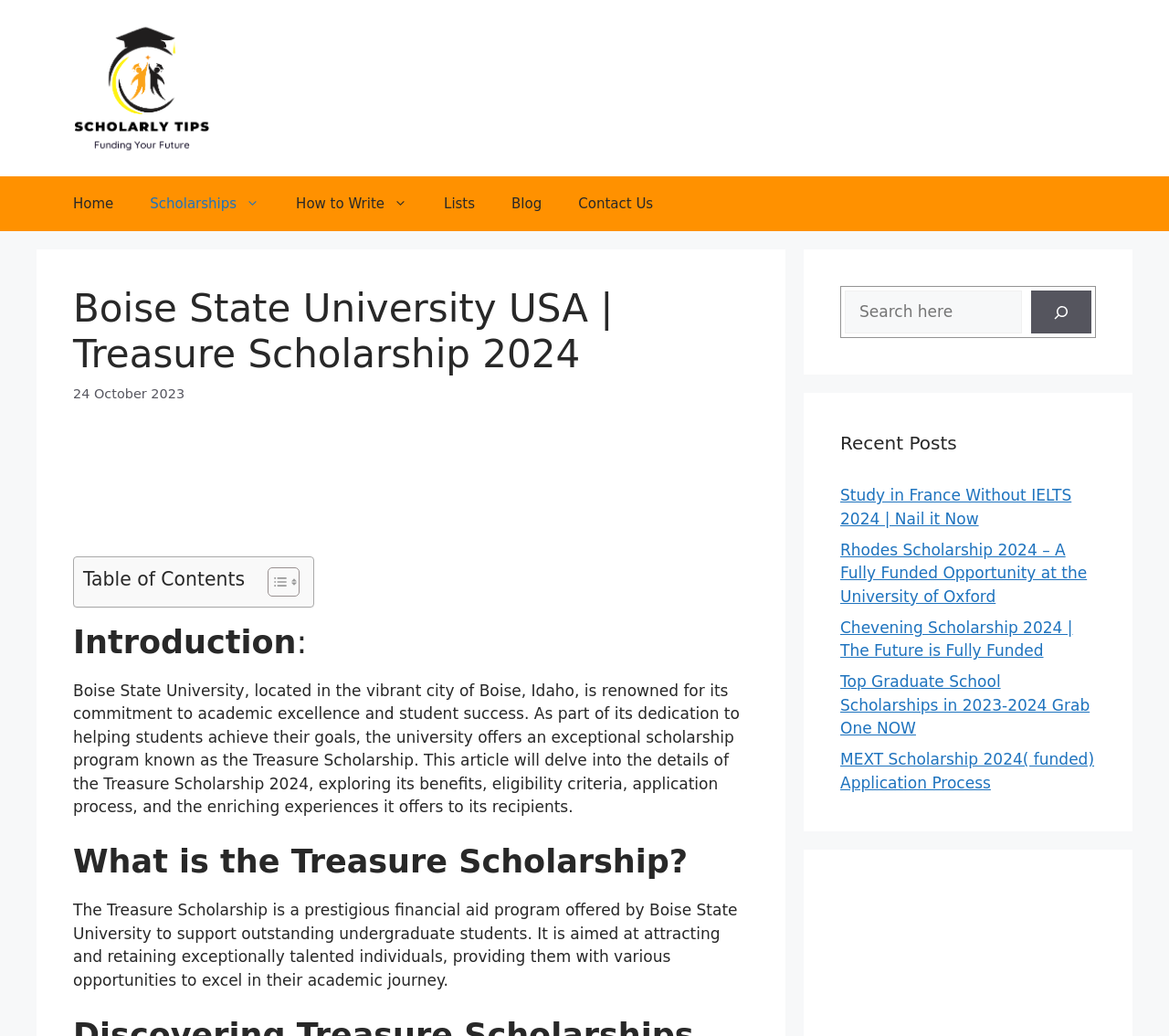Please find and report the primary heading text from the webpage.

Boise State University USA | Treasure Scholarship 2024